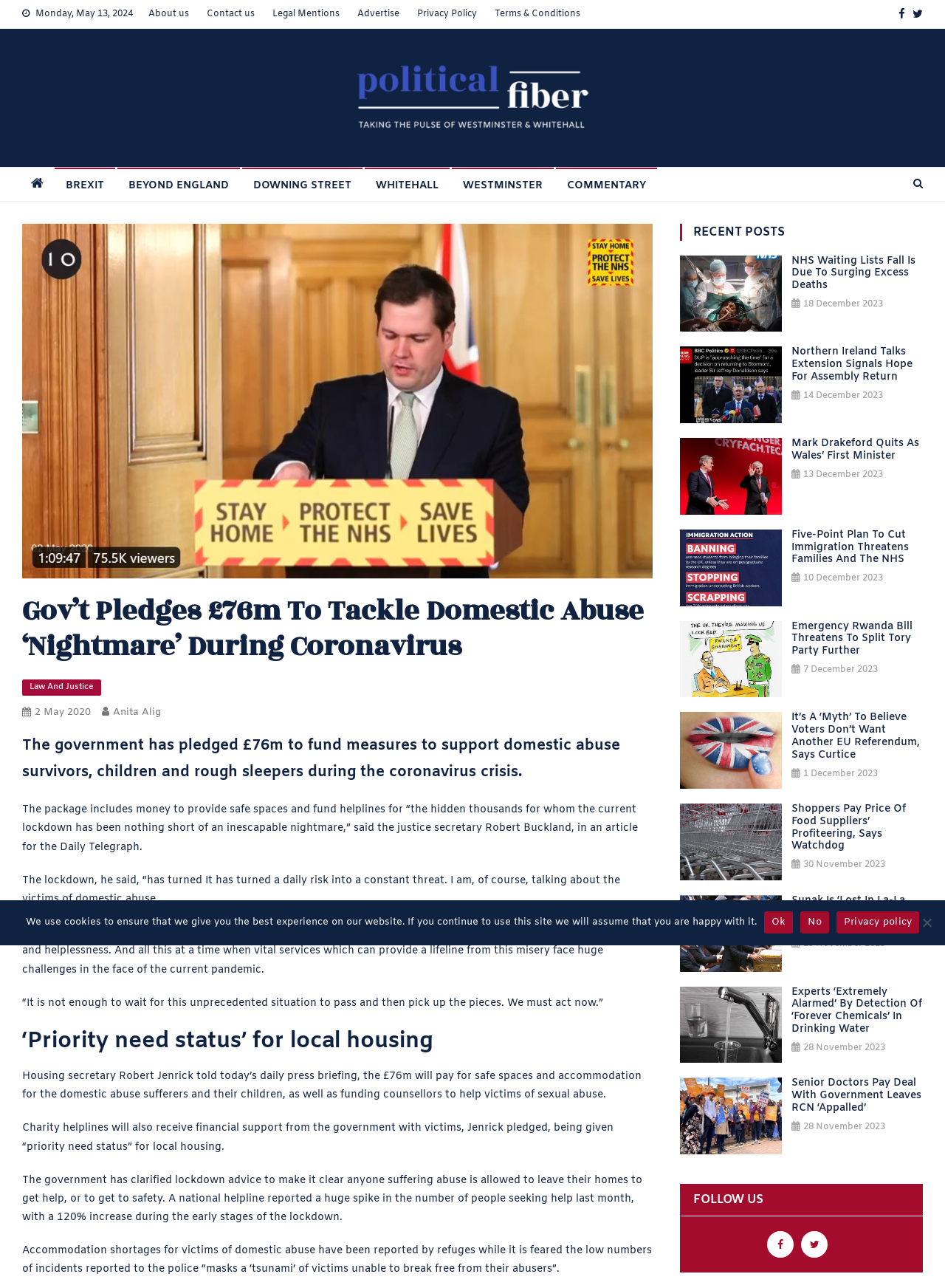Answer the following in one word or a short phrase: 
What is the status given to victims of domestic abuse for local housing?

Priority need status